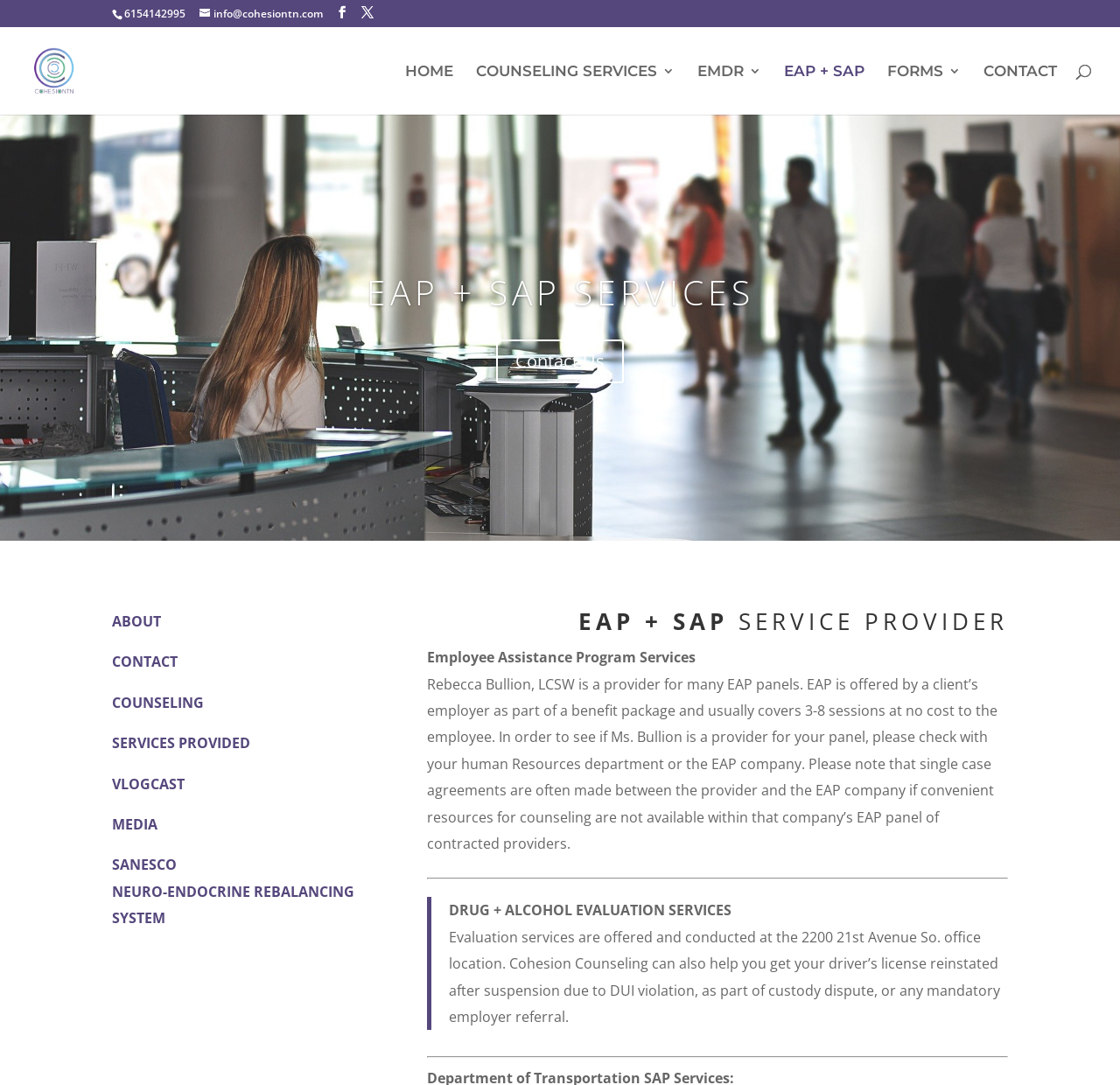Given the content of the image, can you provide a detailed answer to the question?
What is the phone number displayed on the webpage?

I found the phone number by looking at the StaticText element with the OCR text '6154142995' located at the top of the webpage.